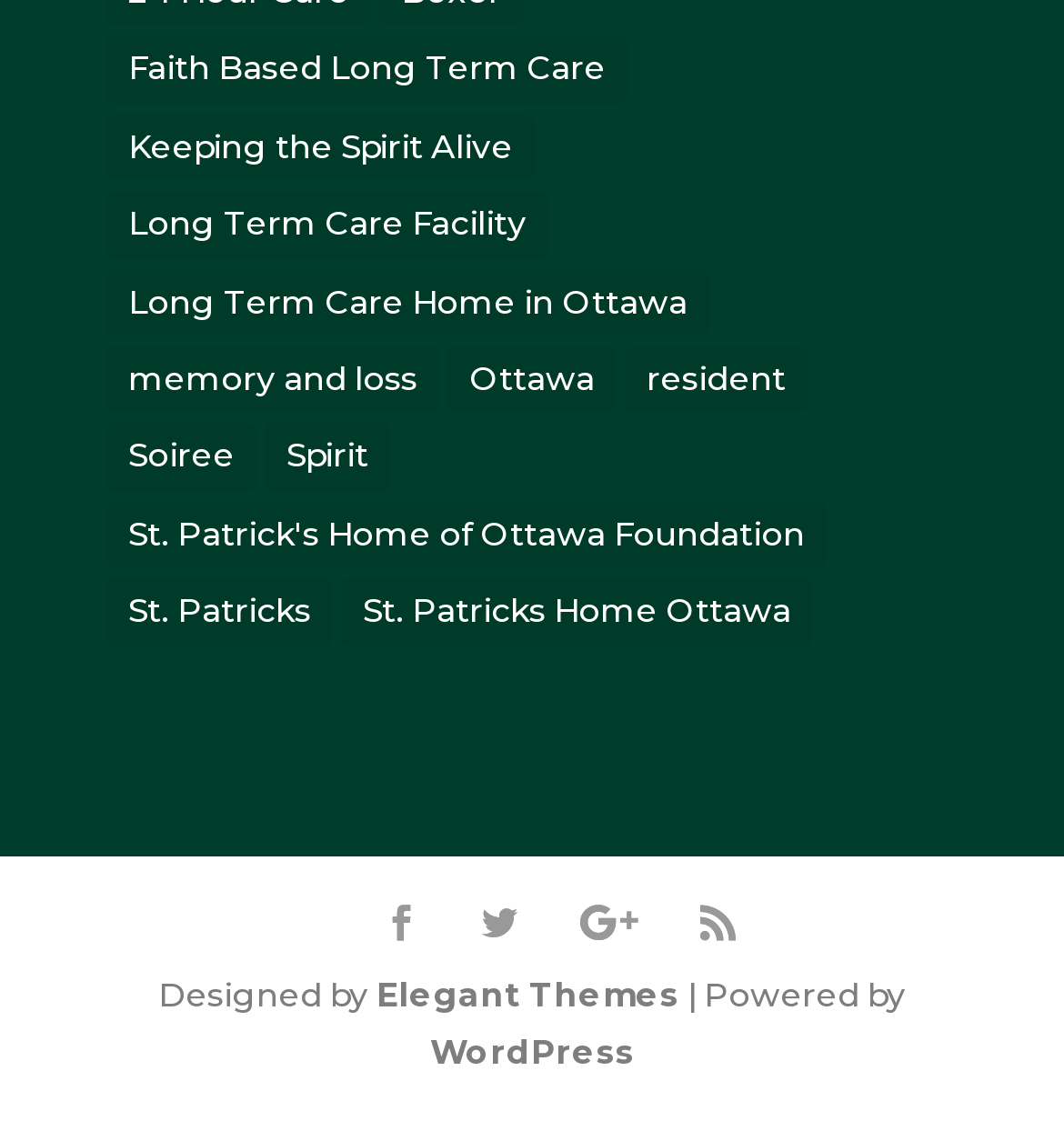Please identify the bounding box coordinates of the element I need to click to follow this instruction: "Go to St. Patricks Home Ottawa".

[0.321, 0.516, 0.764, 0.576]